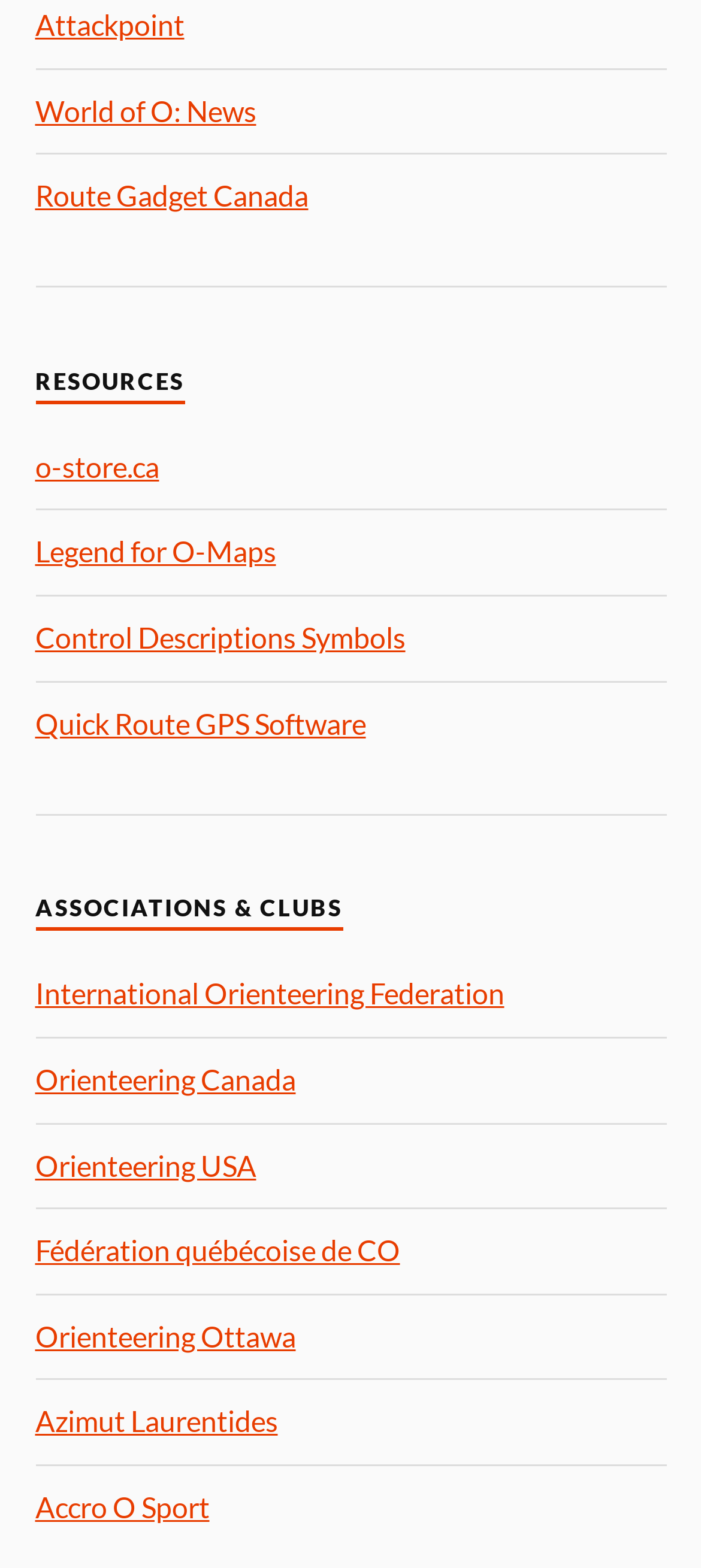Please identify the bounding box coordinates of the element on the webpage that should be clicked to follow this instruction: "Discover Accro O Sport". The bounding box coordinates should be given as four float numbers between 0 and 1, formatted as [left, top, right, bottom].

[0.05, 0.95, 0.299, 0.972]